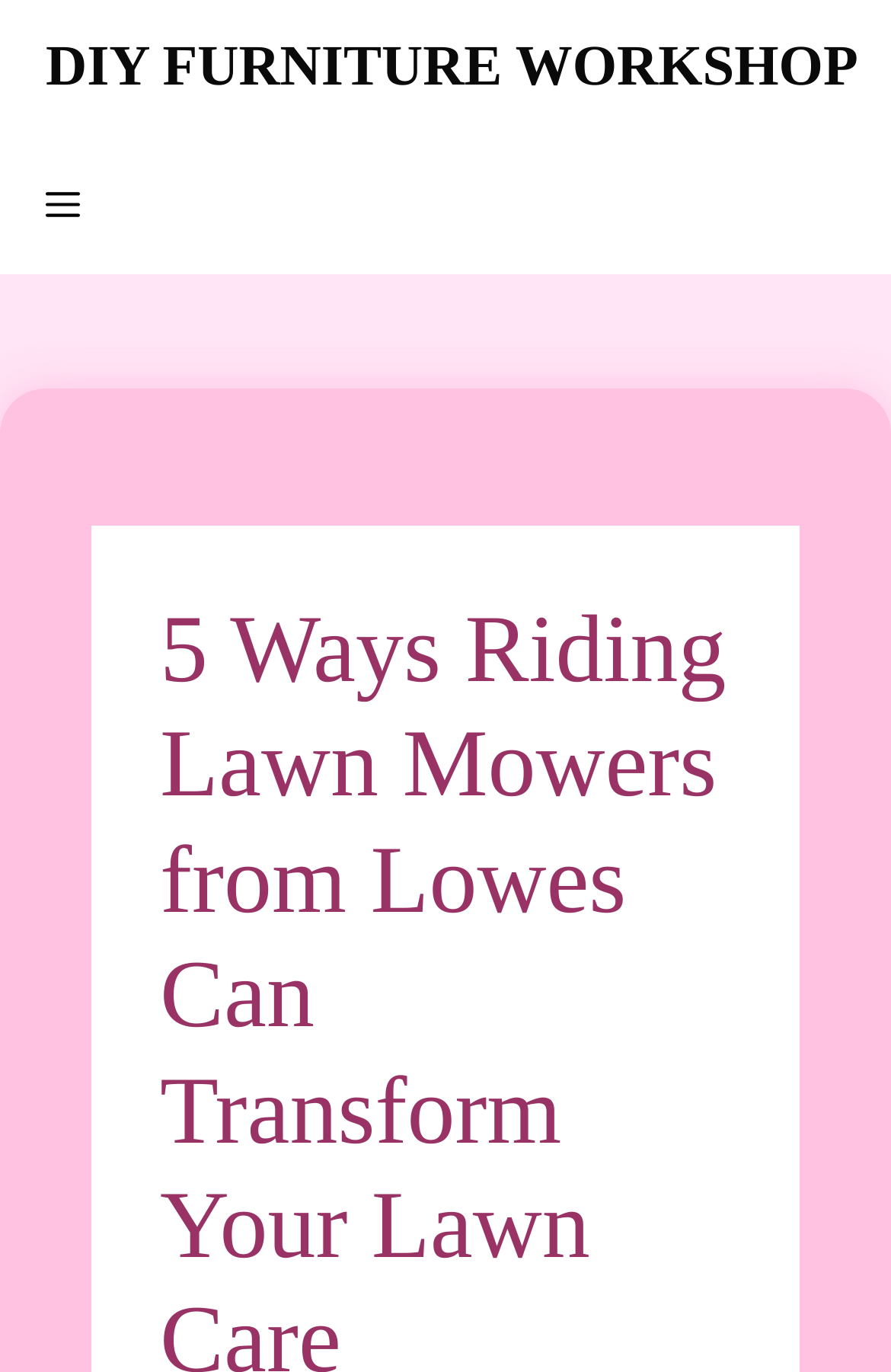Provide the bounding box coordinates of the UI element this sentence describes: "DIY Furniture Workshop".

[0.051, 0.0, 0.963, 0.1]